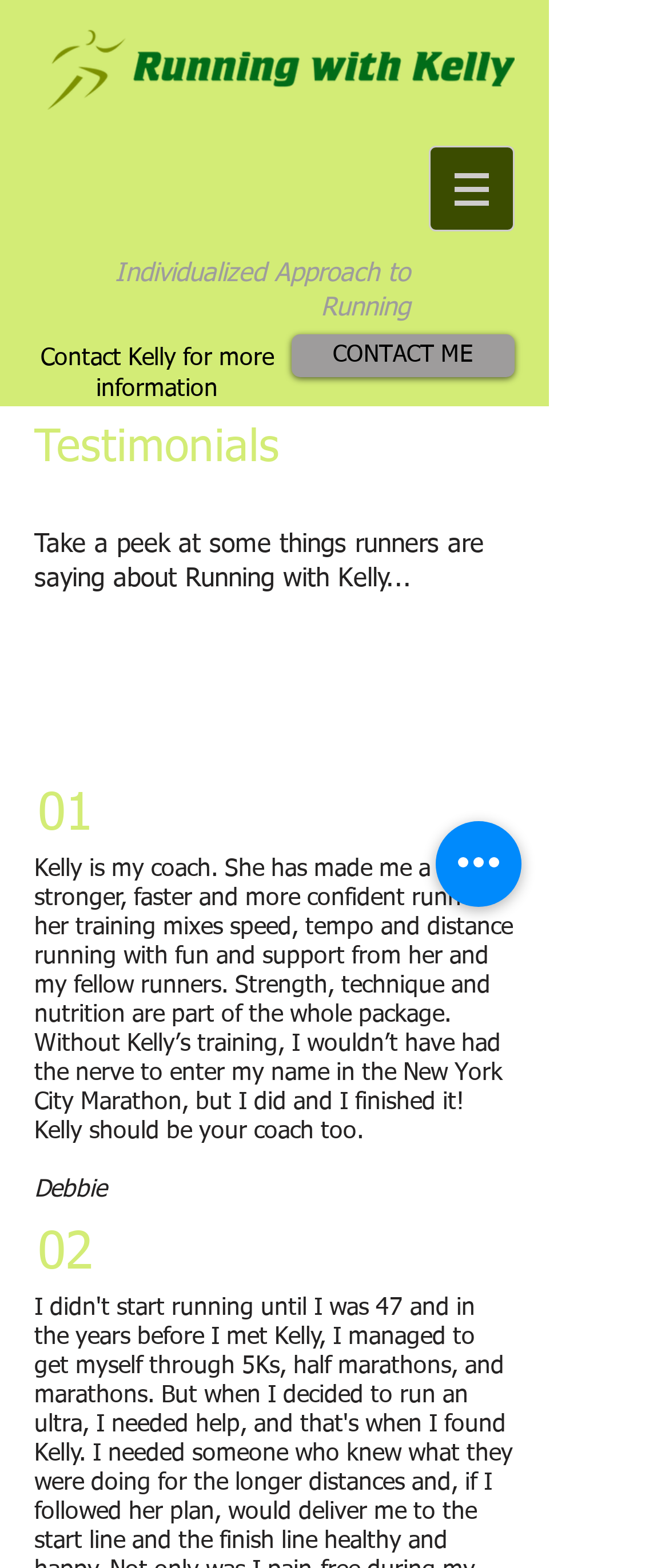What is the name of the coach mentioned in the testimonials?
Offer a detailed and full explanation in response to the question.

The webpage contains testimonials from runners, and one of them mentions 'Kelly is my coach'. This implies that Kelly is the coach being referred to.